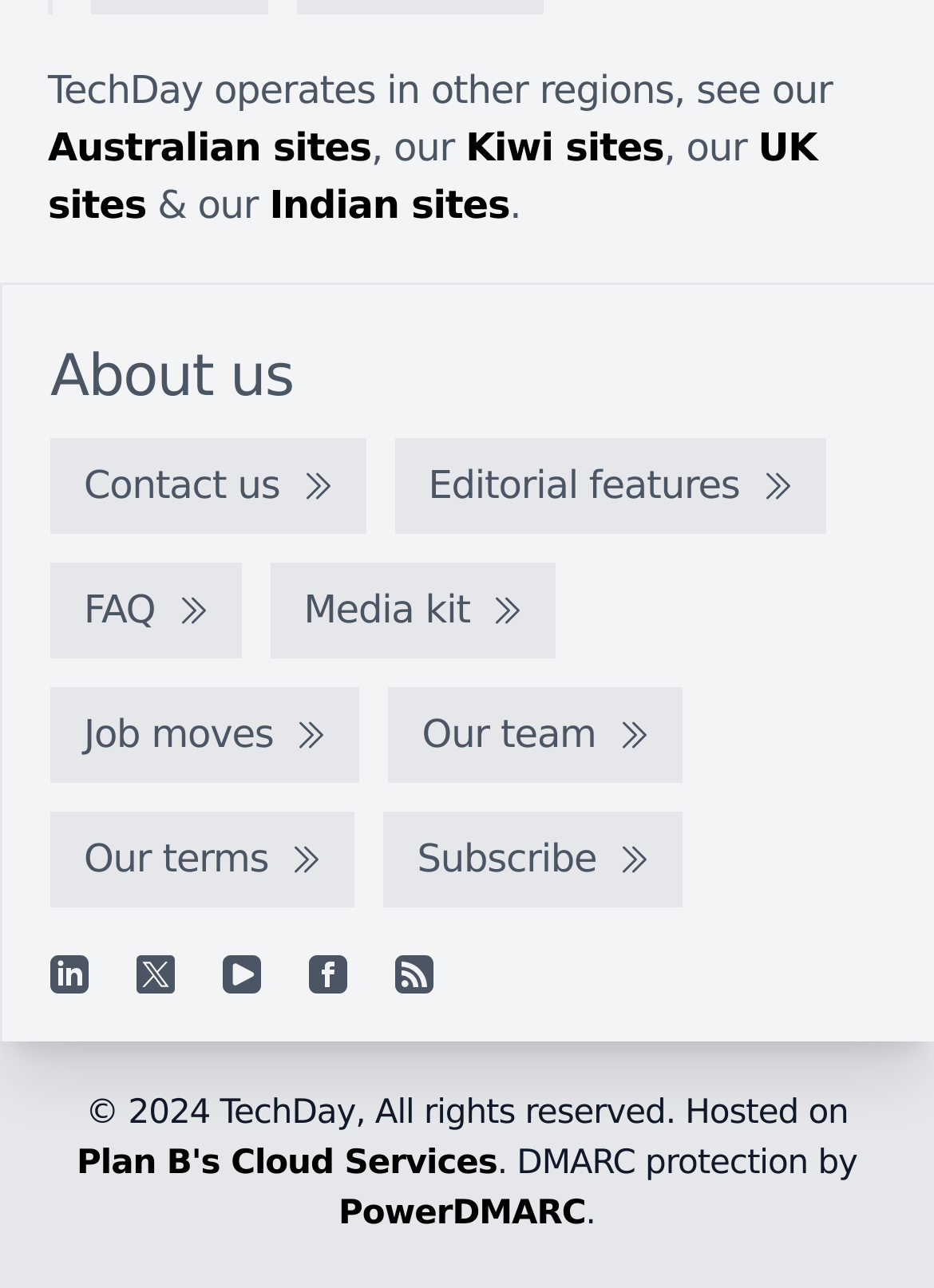Extract the bounding box coordinates for the UI element described by the text: "aria-label="RSS feed"". The coordinates should be in the form of [left, top, right, bottom] with values between 0 and 1.

[0.423, 0.741, 0.464, 0.771]